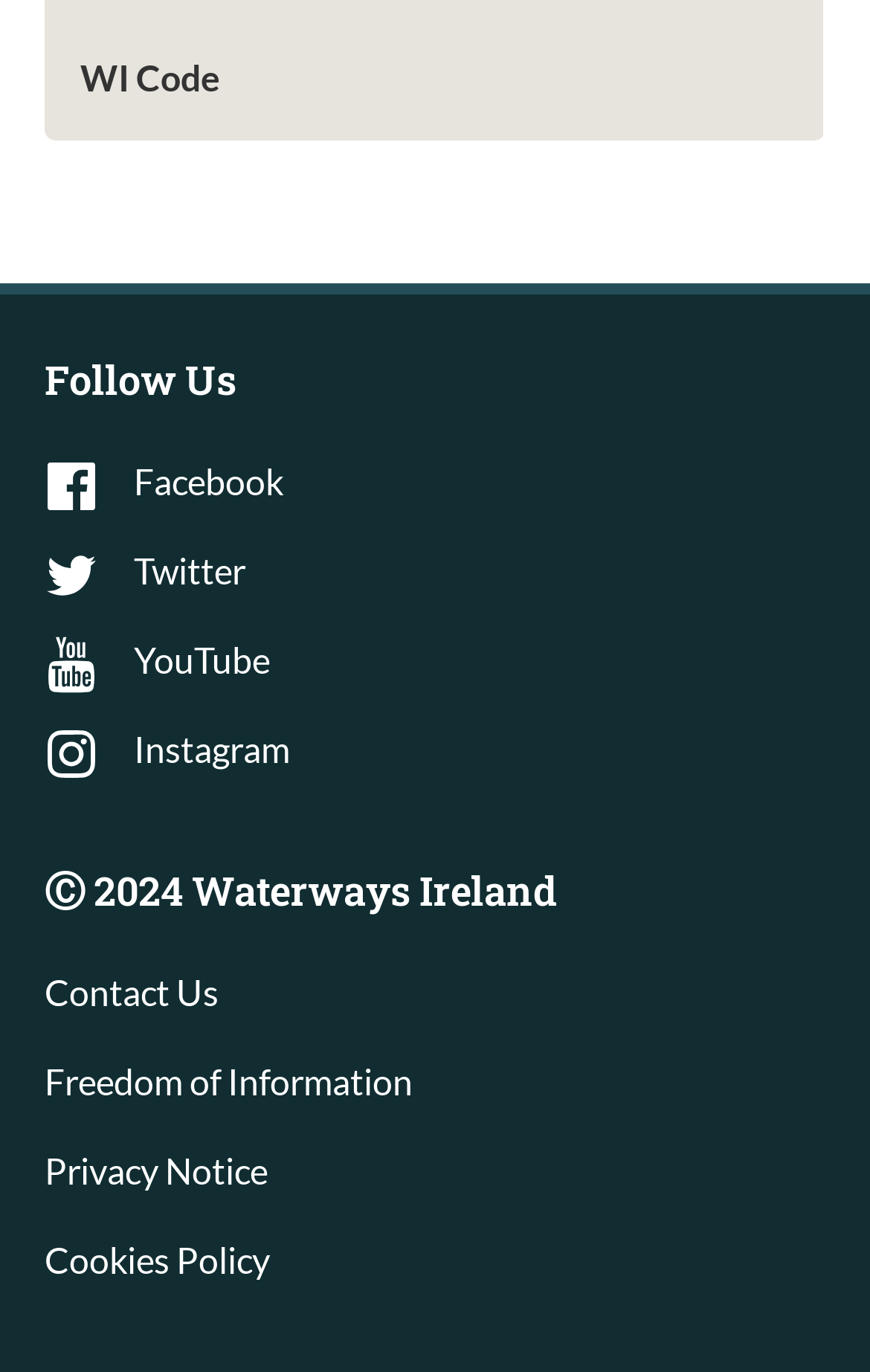Extract the bounding box coordinates for the HTML element that matches this description: "YouTube". The coordinates should be four float numbers between 0 and 1, i.e., [left, top, right, bottom].

[0.051, 0.465, 0.31, 0.496]